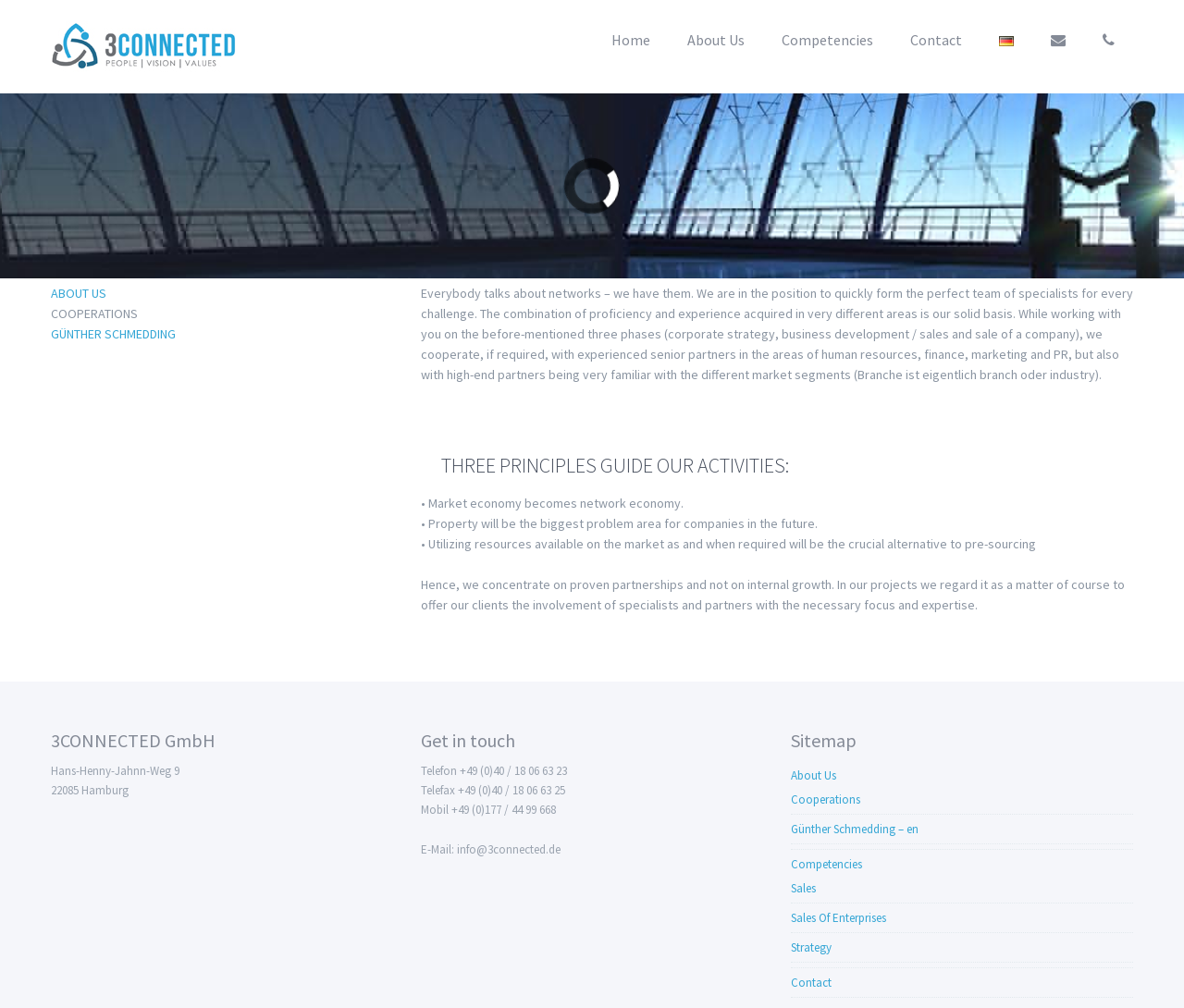What is the address of the company?
Look at the image and provide a short answer using one word or a phrase.

Hans-Henny-Jahnn-Weg 9, 22085 Hamburg